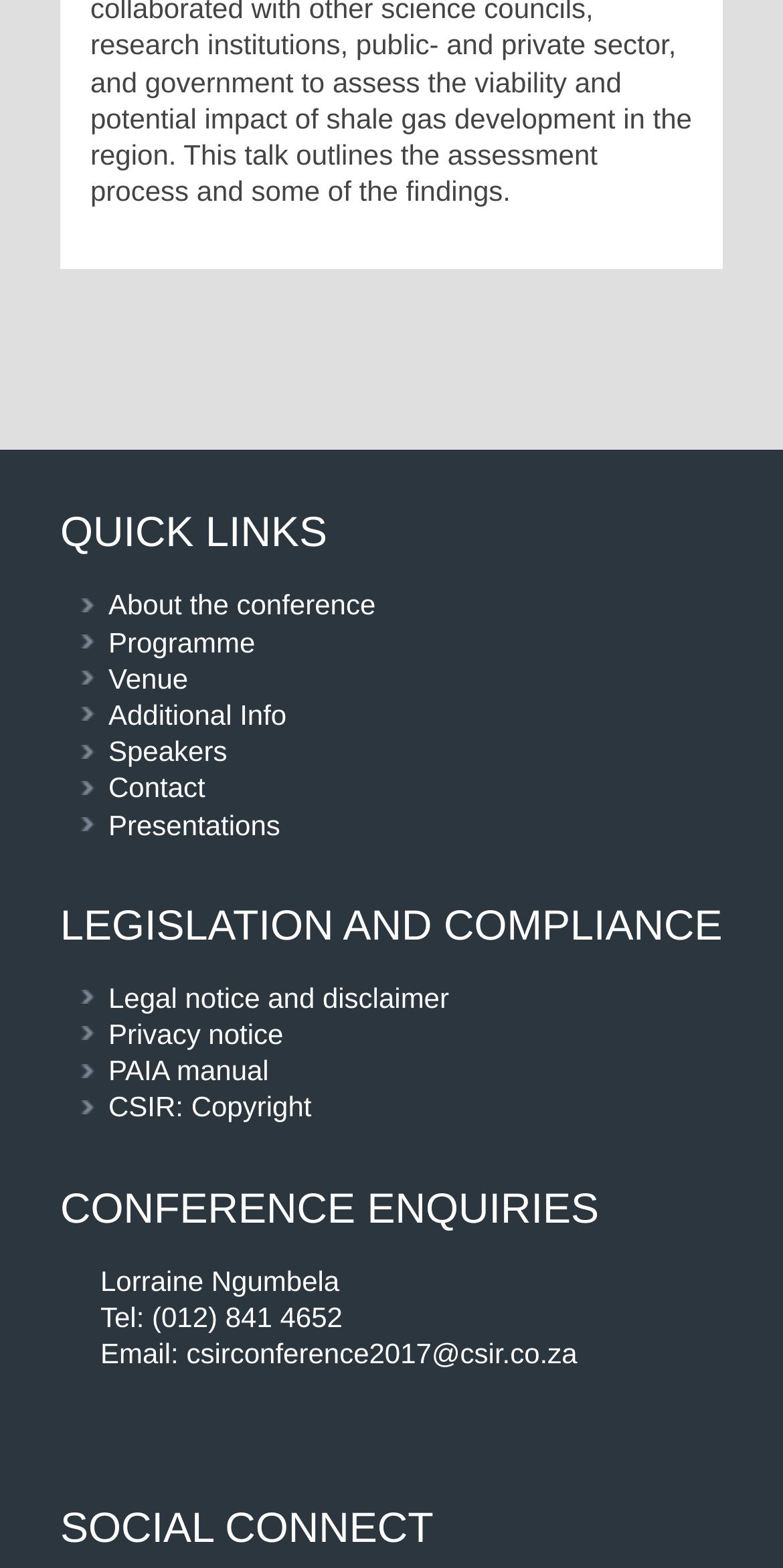What is the name of the person for conference enquiries?
Answer the question with a thorough and detailed explanation.

I found the name of the person for conference enquiries under the 'CONFERENCE ENQUIRIES' heading, which is 'Lorraine Ngumbela'.